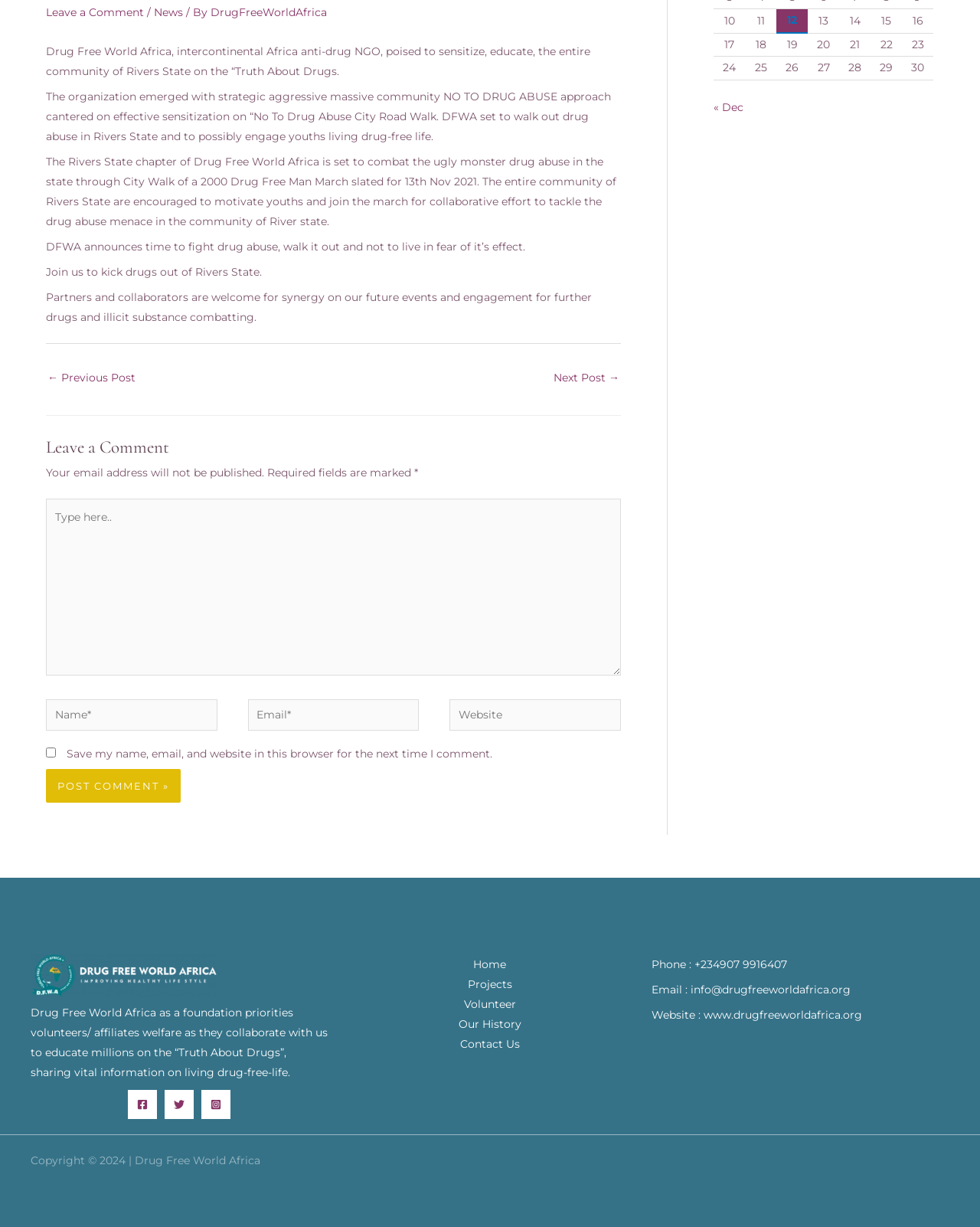What is the email address to contact?
Please answer the question with a detailed and comprehensive explanation.

The email address to contact is mentioned in the static text element 'Email : info@drugfreeworldafrica.org' in the footer section.